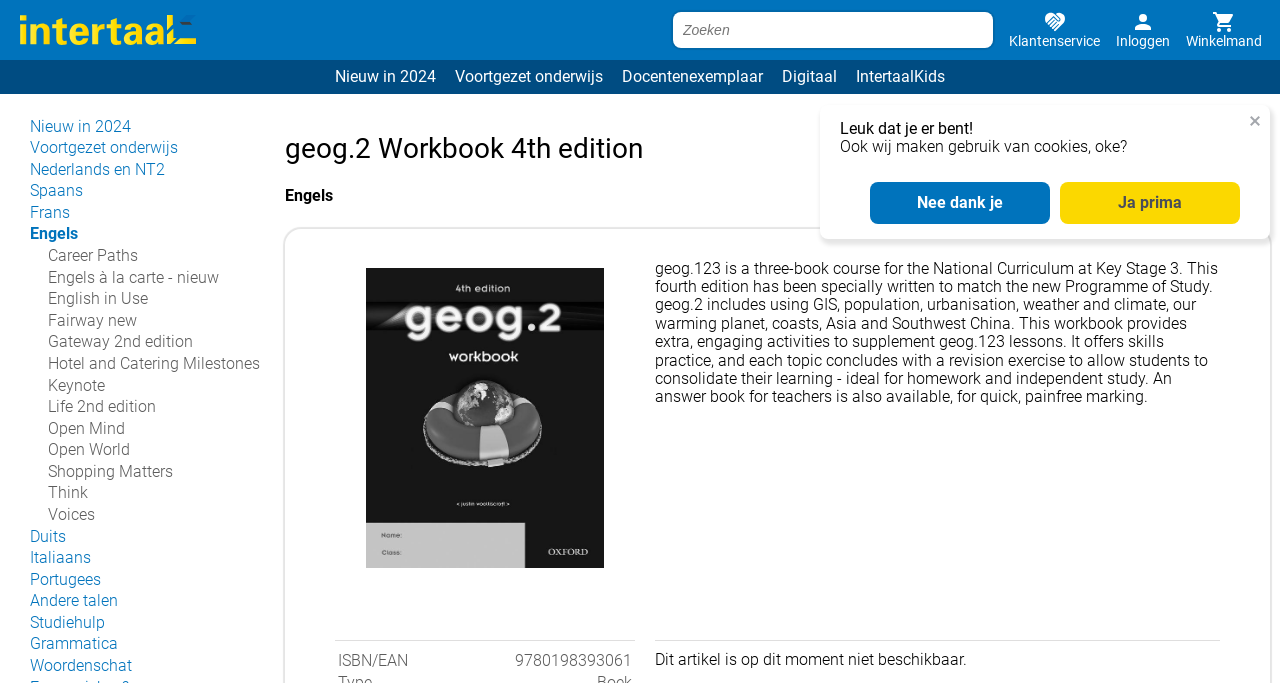Could you provide the bounding box coordinates for the portion of the screen to click to complete this instruction: "Click on the 'Nieuw in 2024' link"?

[0.254, 0.088, 0.348, 0.138]